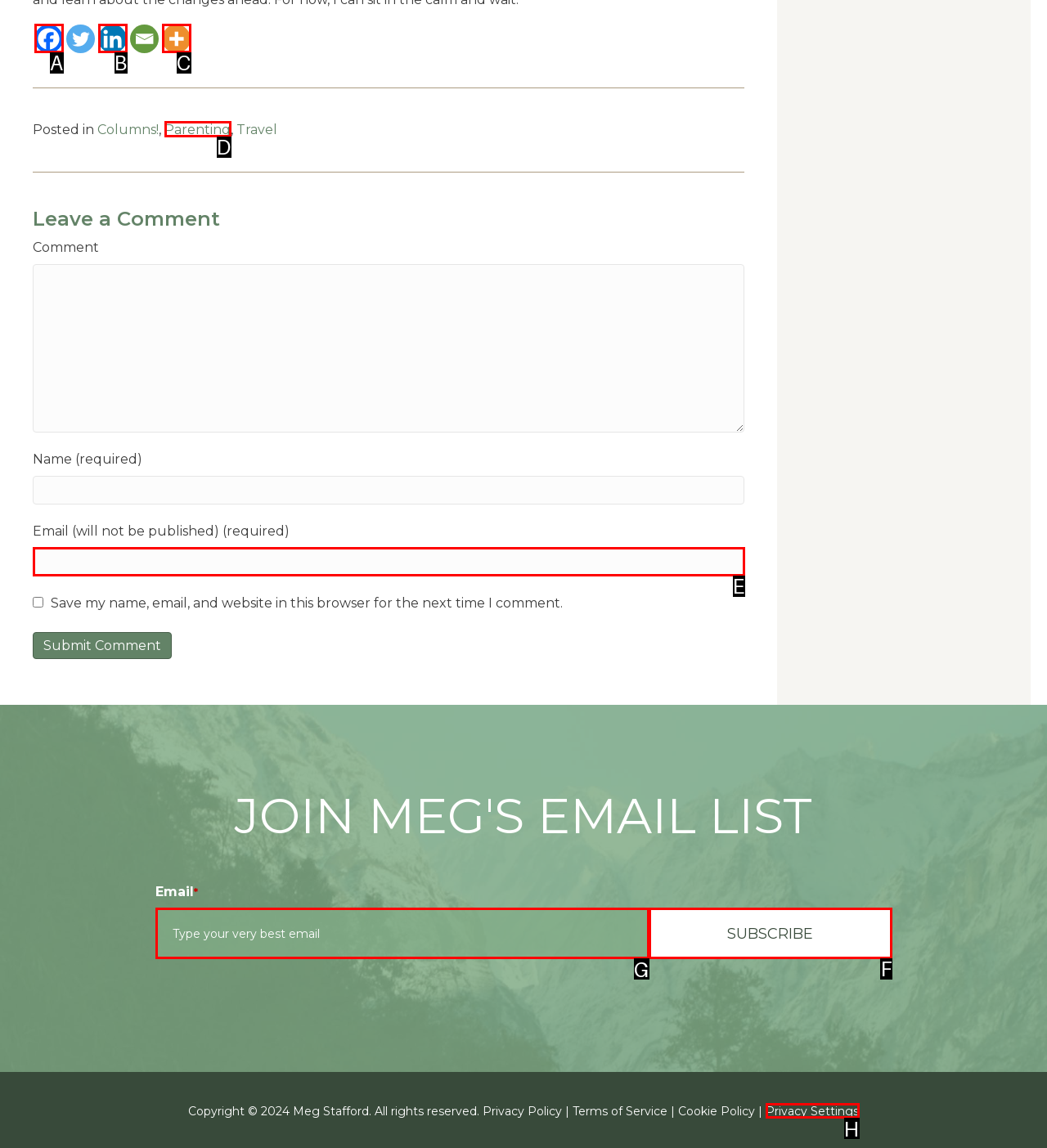Determine the letter of the UI element that will complete the task: Subscribe to Meg's email list
Reply with the corresponding letter.

F